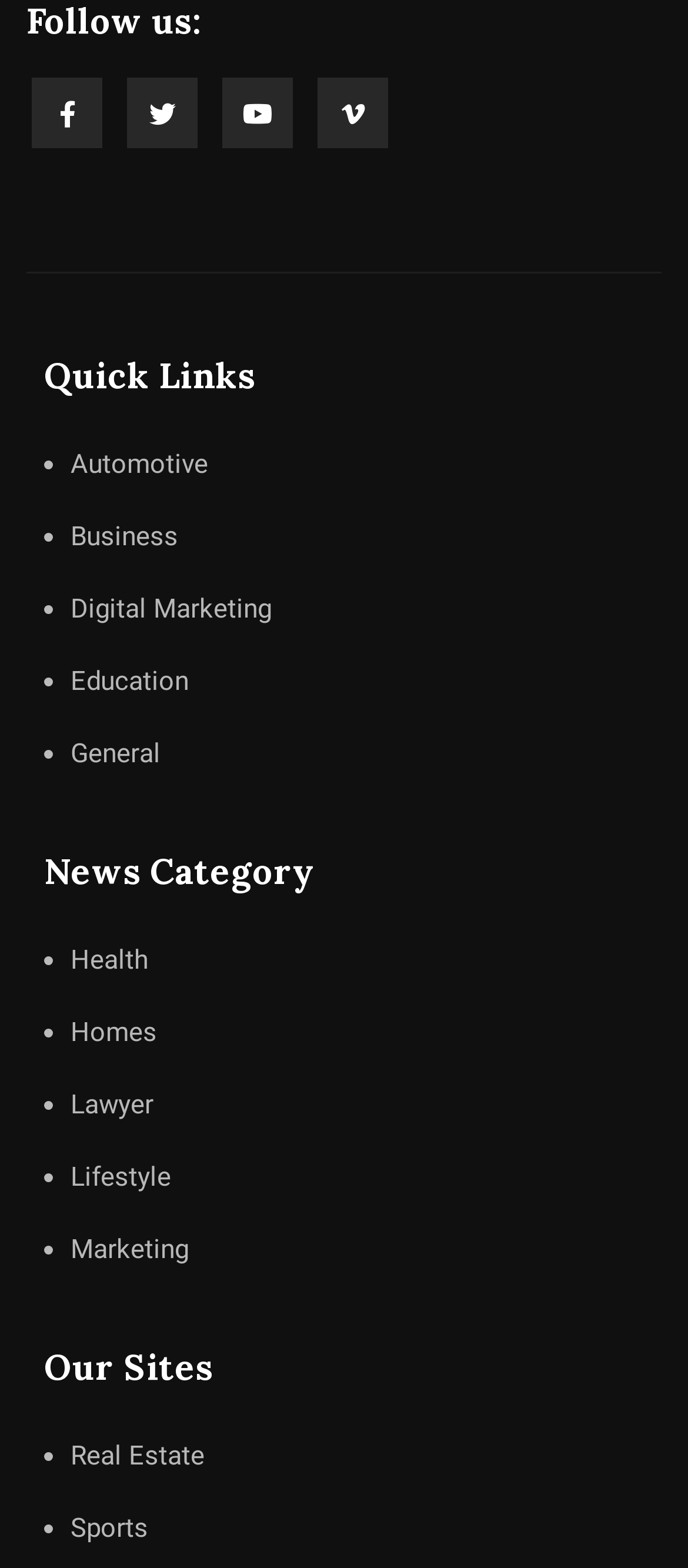Determine the bounding box coordinates for the element that should be clicked to follow this instruction: "Visit Facebook". The coordinates should be given as four float numbers between 0 and 1, in the format [left, top, right, bottom].

[0.046, 0.05, 0.149, 0.095]